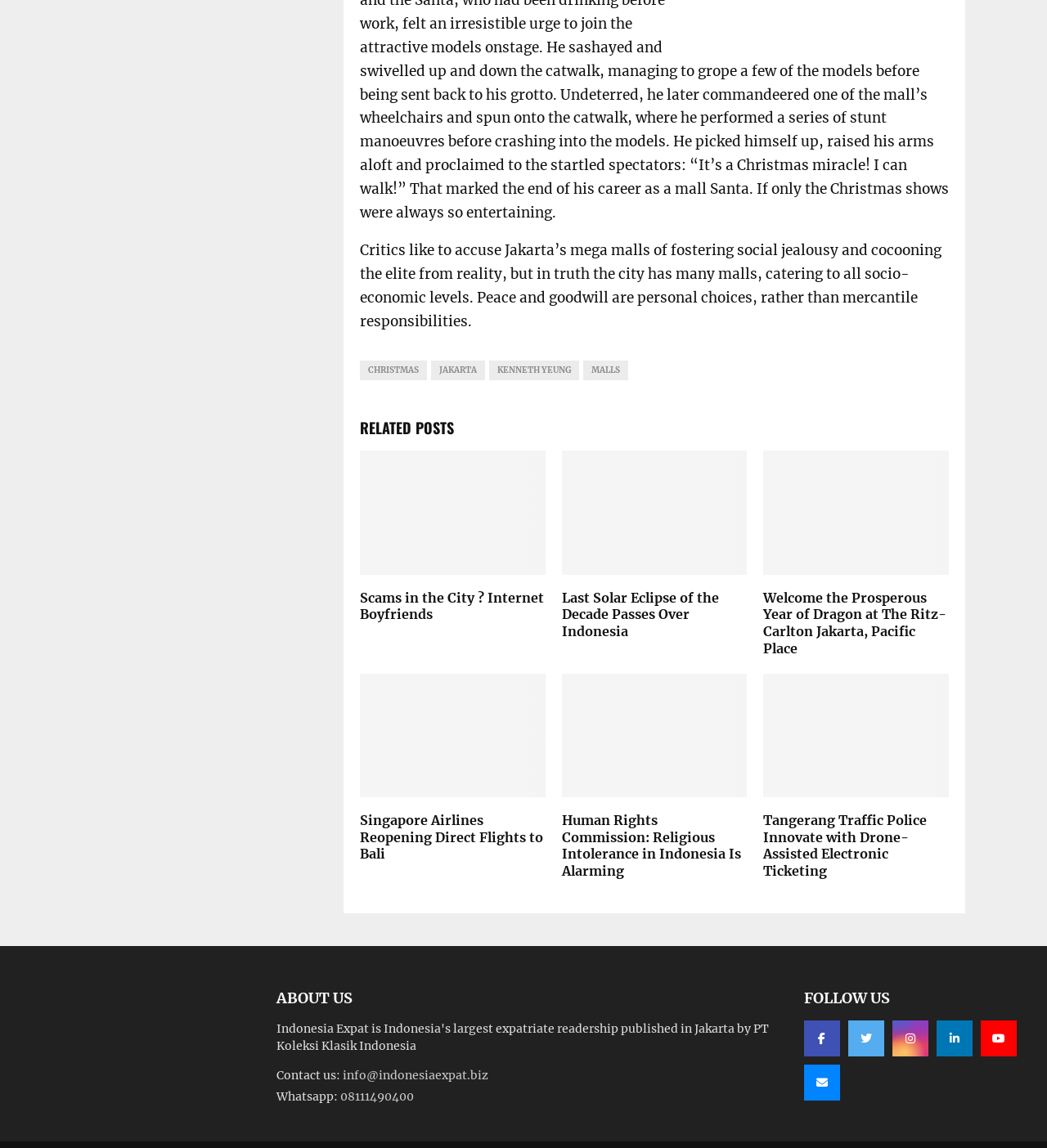Based on the image, provide a detailed response to the question:
What is the topic of the article at the top of the page?

The topic of the article at the top of the page can be determined by reading the static text element with the ID 612, which mentions 'Jakarta's mega malls' and discusses their role in the city.